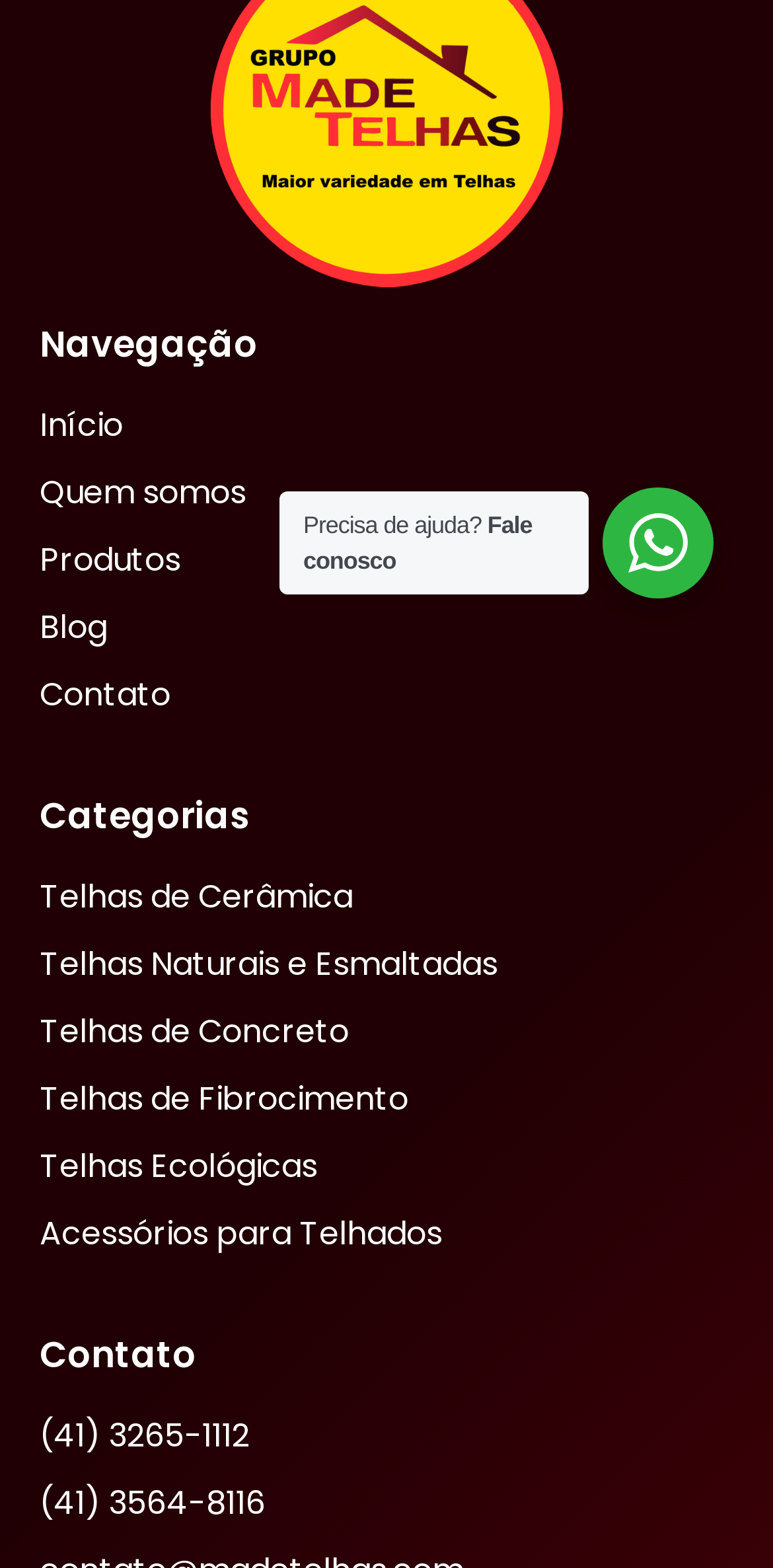Please find the bounding box for the following UI element description. Provide the coordinates in (top-left x, top-left y, bottom-right x, bottom-right y) format, with values between 0 and 1: (41) 3564-8116

[0.051, 0.944, 0.949, 0.974]